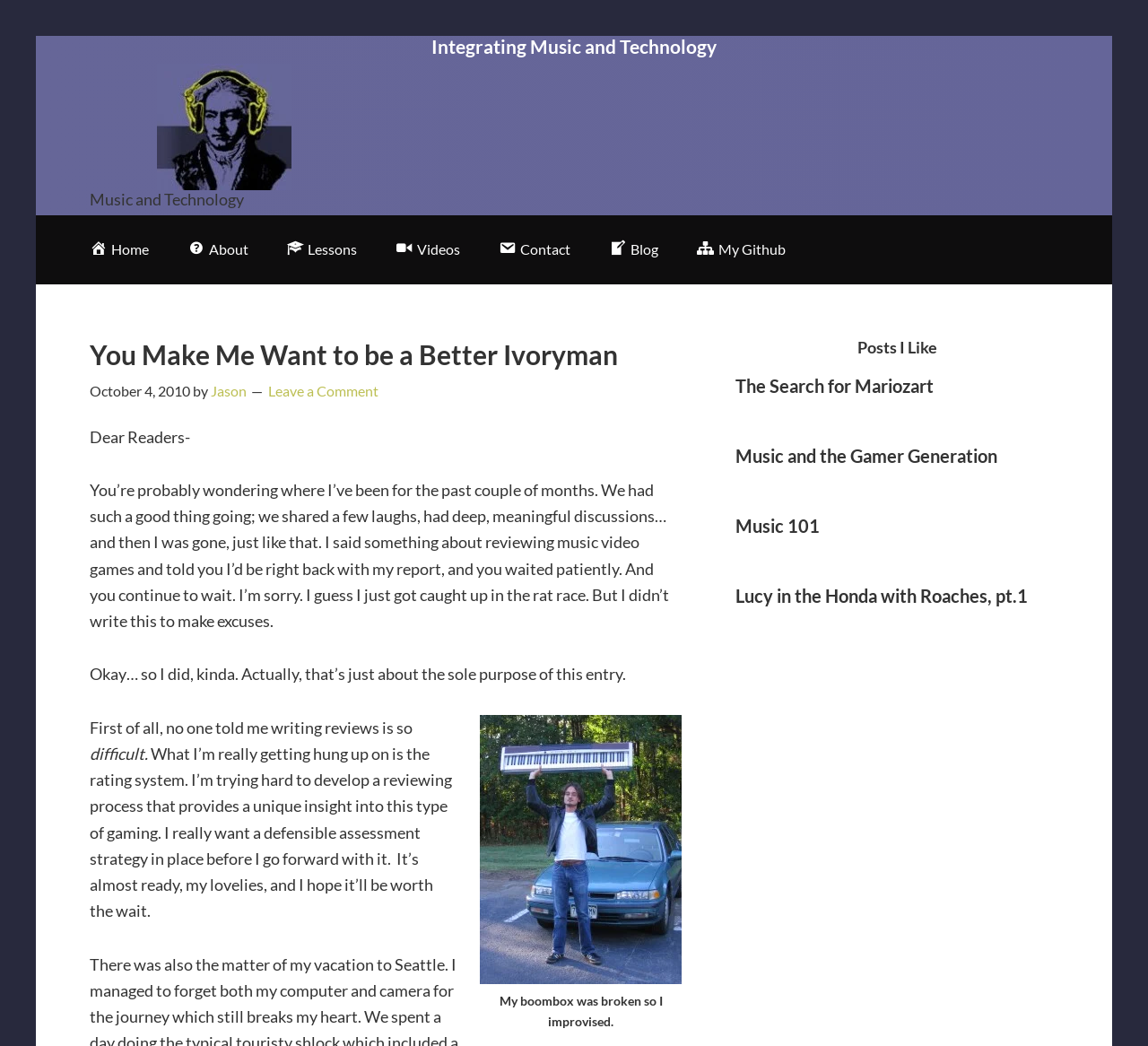What is the author's name?
Using the visual information, answer the question in a single word or phrase.

Jason